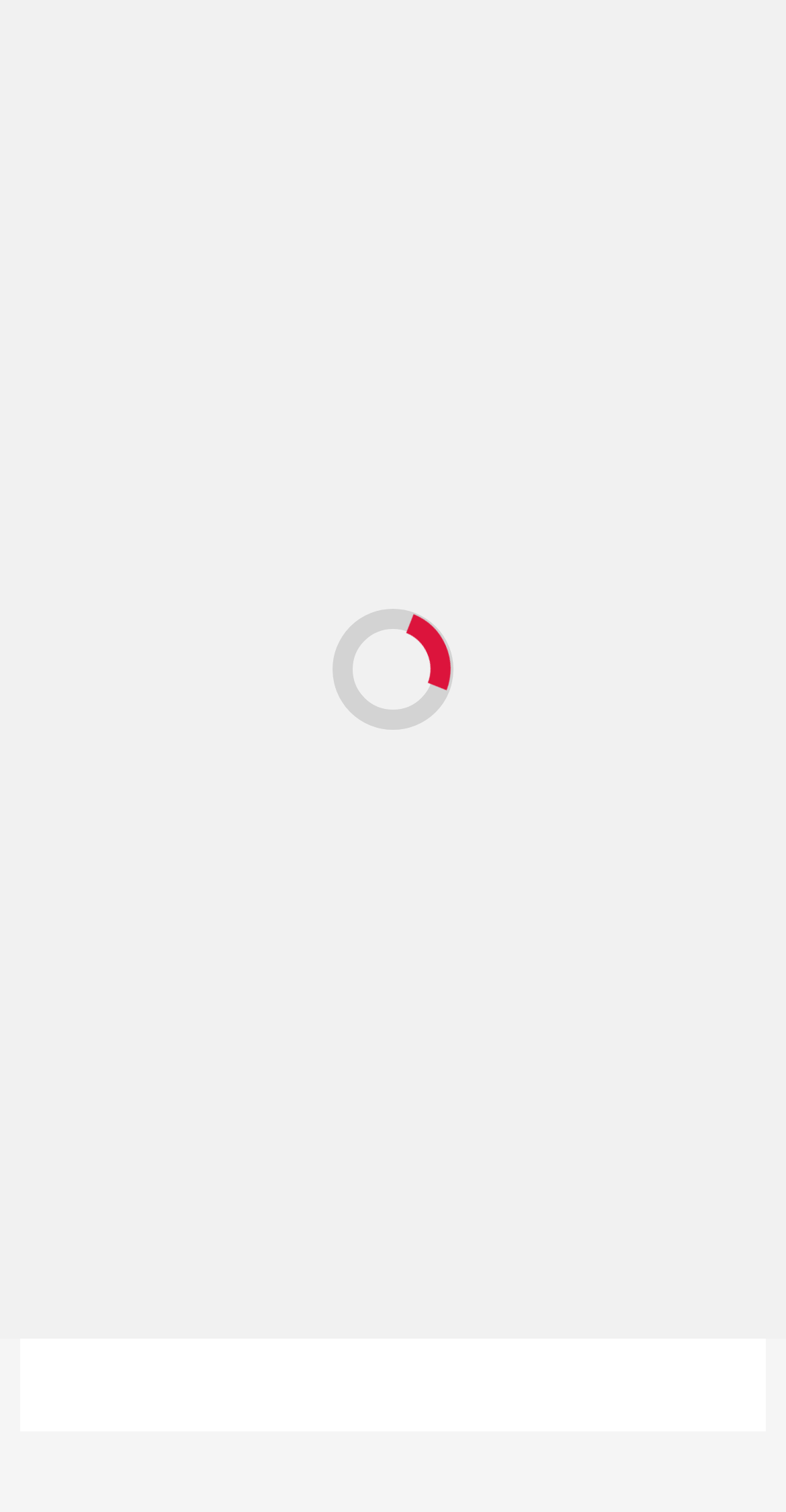Please find and generate the text of the main heading on the webpage.

The Hundred: Brave go top of the table, Fire crash out